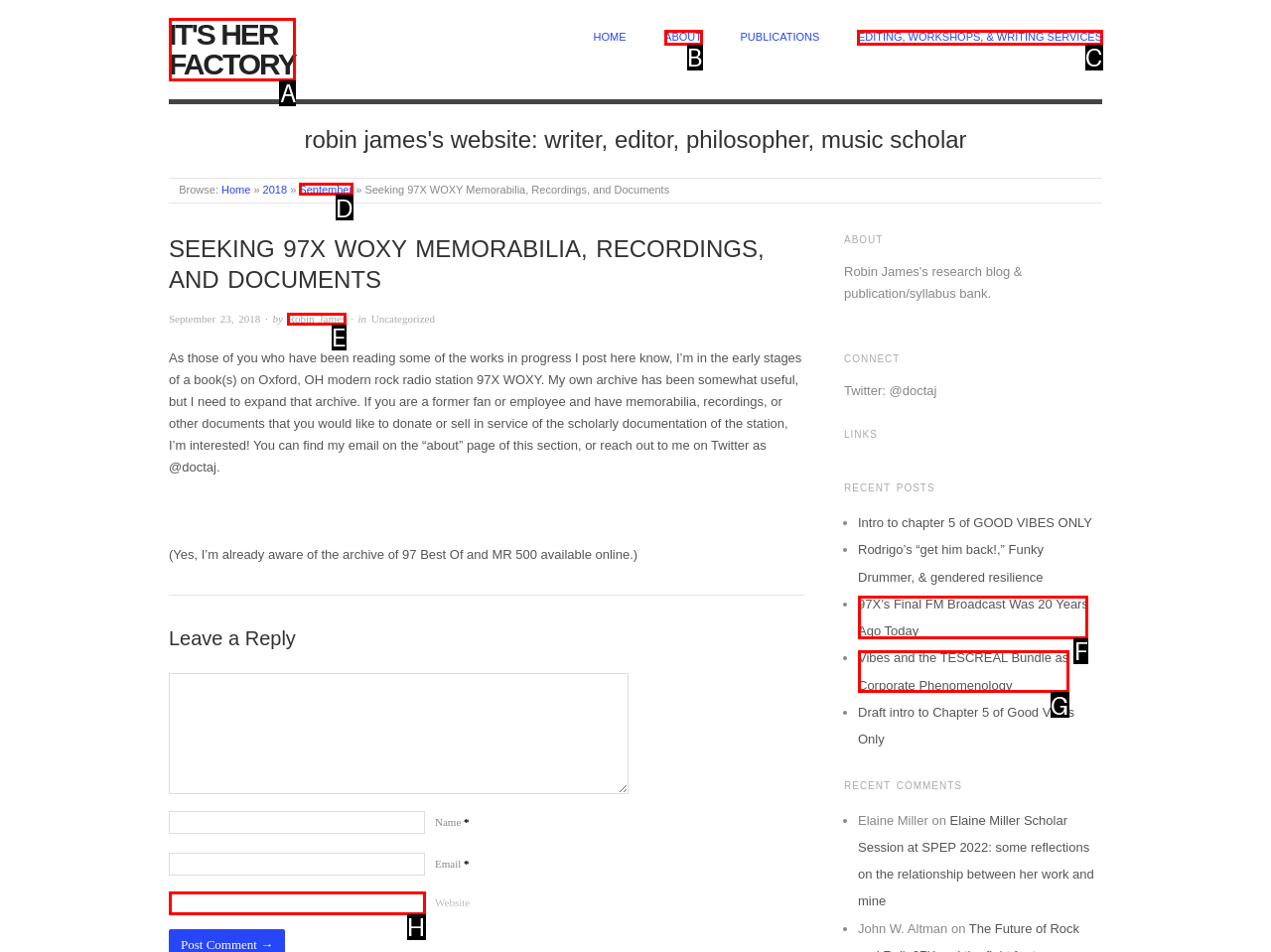Match the HTML element to the given description: Robin James
Indicate the option by its letter.

E